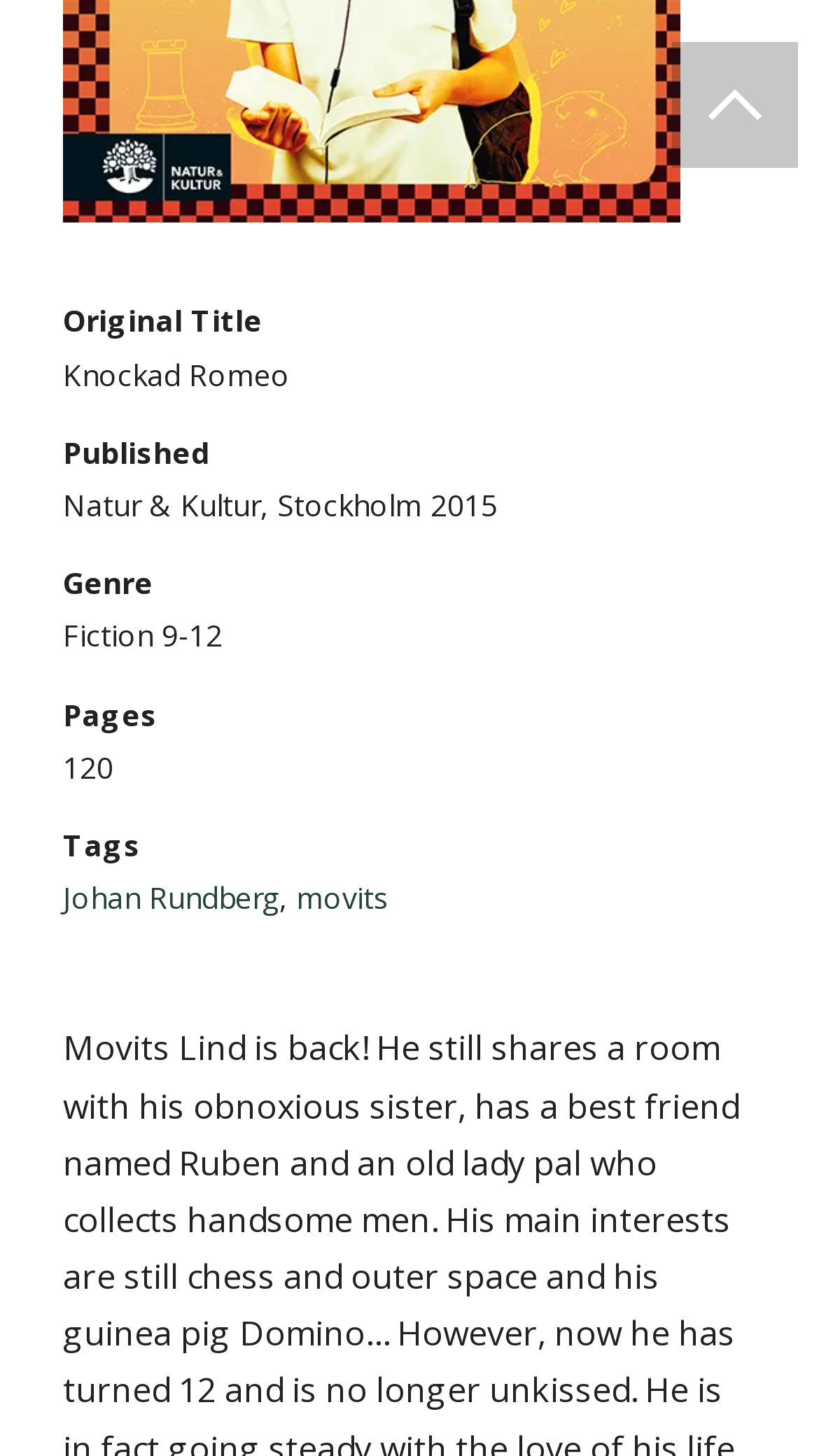Please find the bounding box for the following UI element description. Provide the coordinates in (top-left x, top-left y, bottom-right x, bottom-right y) format, with values between 0 and 1: Johan Rundberg

[0.077, 0.603, 0.341, 0.63]